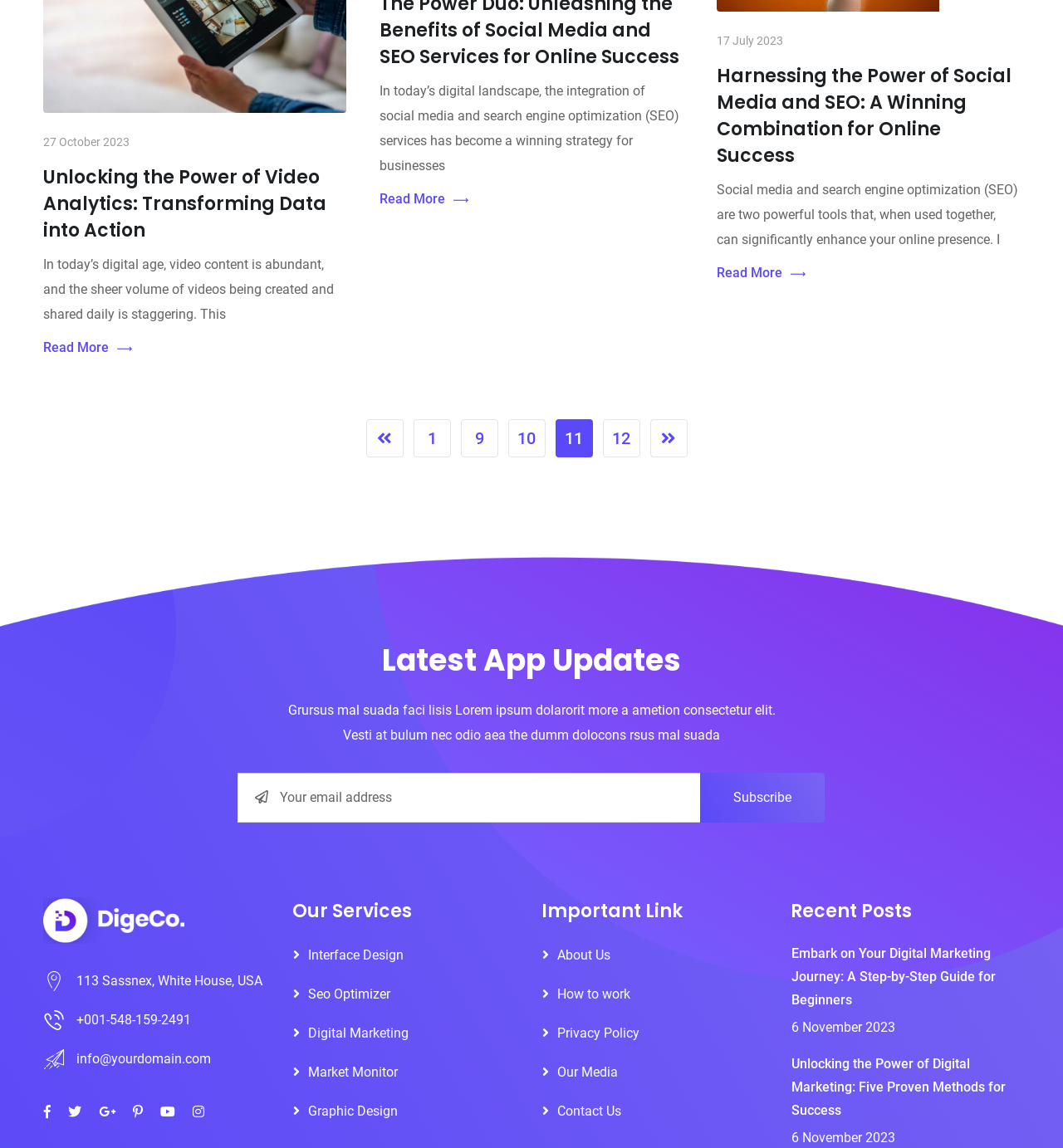What services are offered by the company?
Answer the question in a detailed and comprehensive manner.

I found a section titled 'Our Services' on the front page, which lists five services: Interface Design, Seo Optimizer, Digital Marketing, Market Monitor, and Graphic Design.